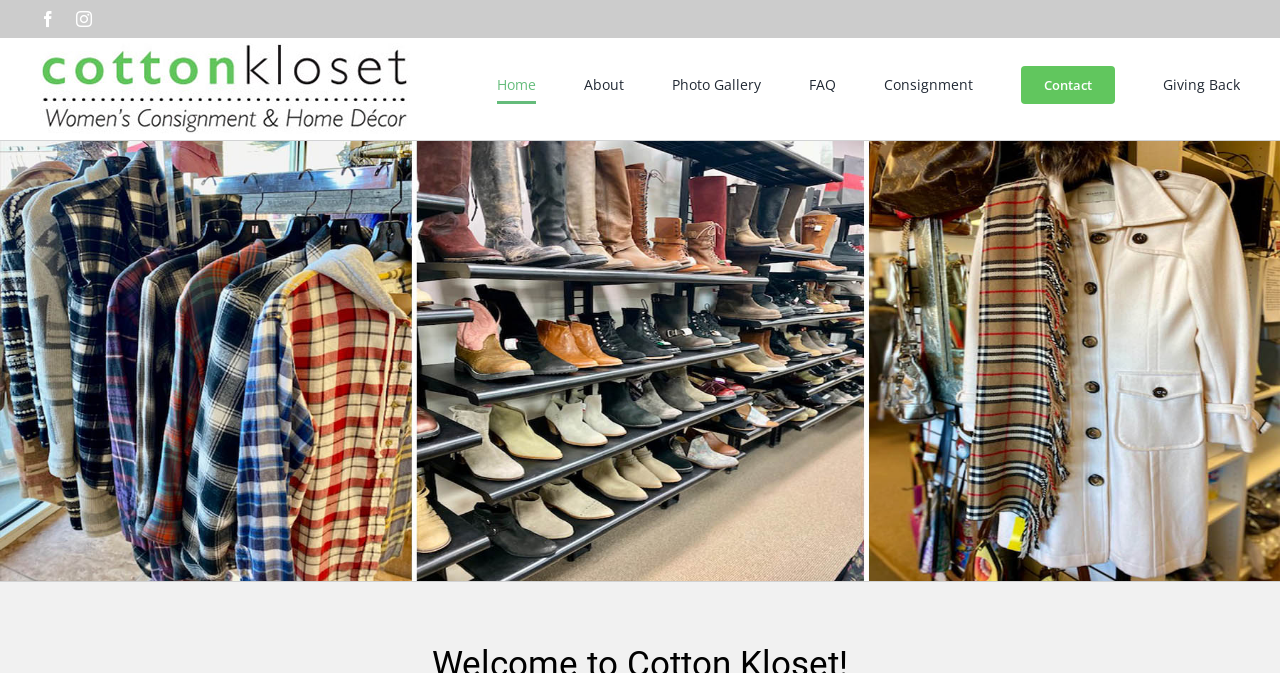What social media platforms are linked?
From the details in the image, provide a complete and detailed answer to the question.

I found the links to social media platforms at the top of the webpage, specifically Facebook and Instagram, which are represented by their respective icons.